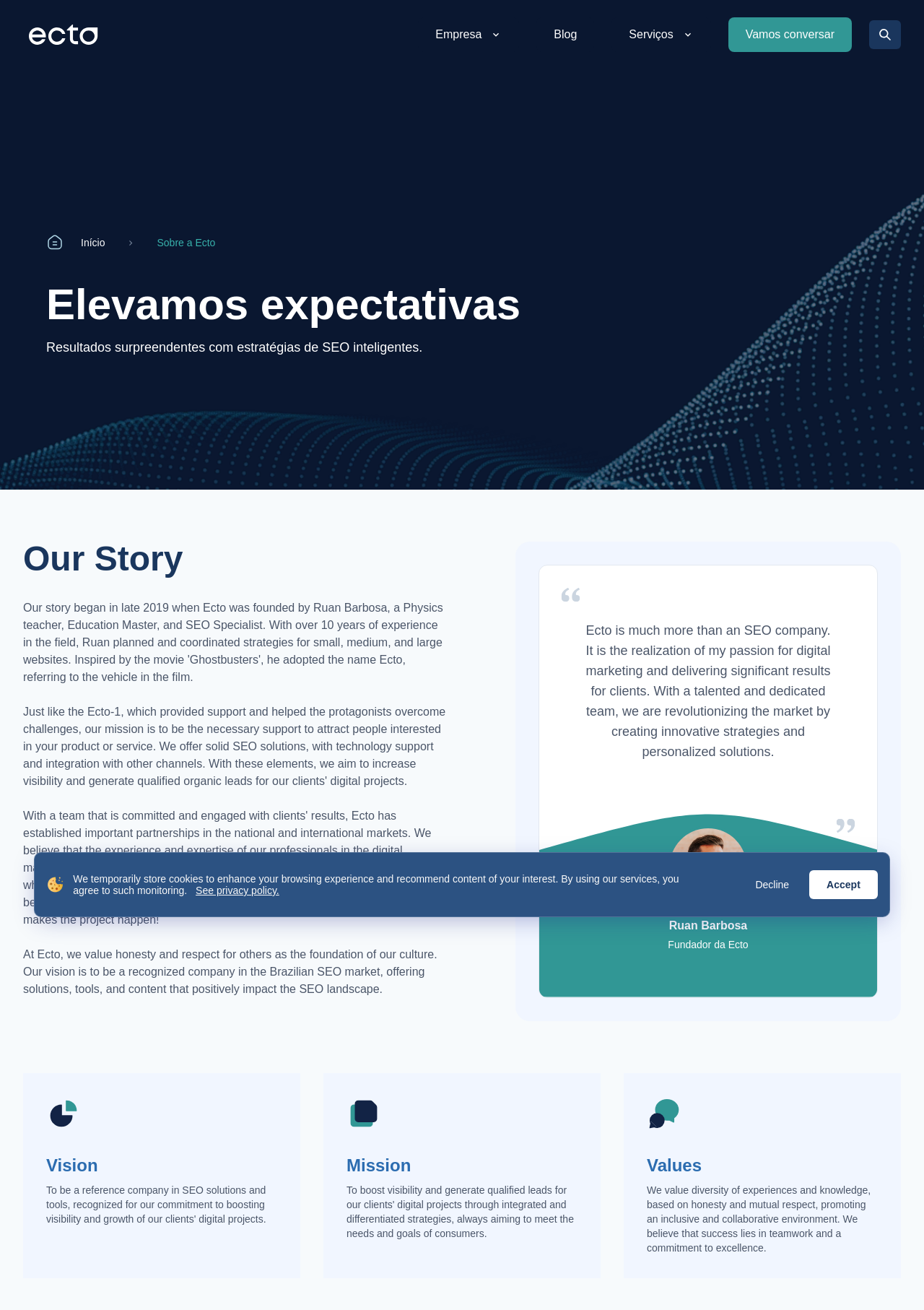Please provide a one-word or short phrase answer to the question:
How many menu items are there?

4